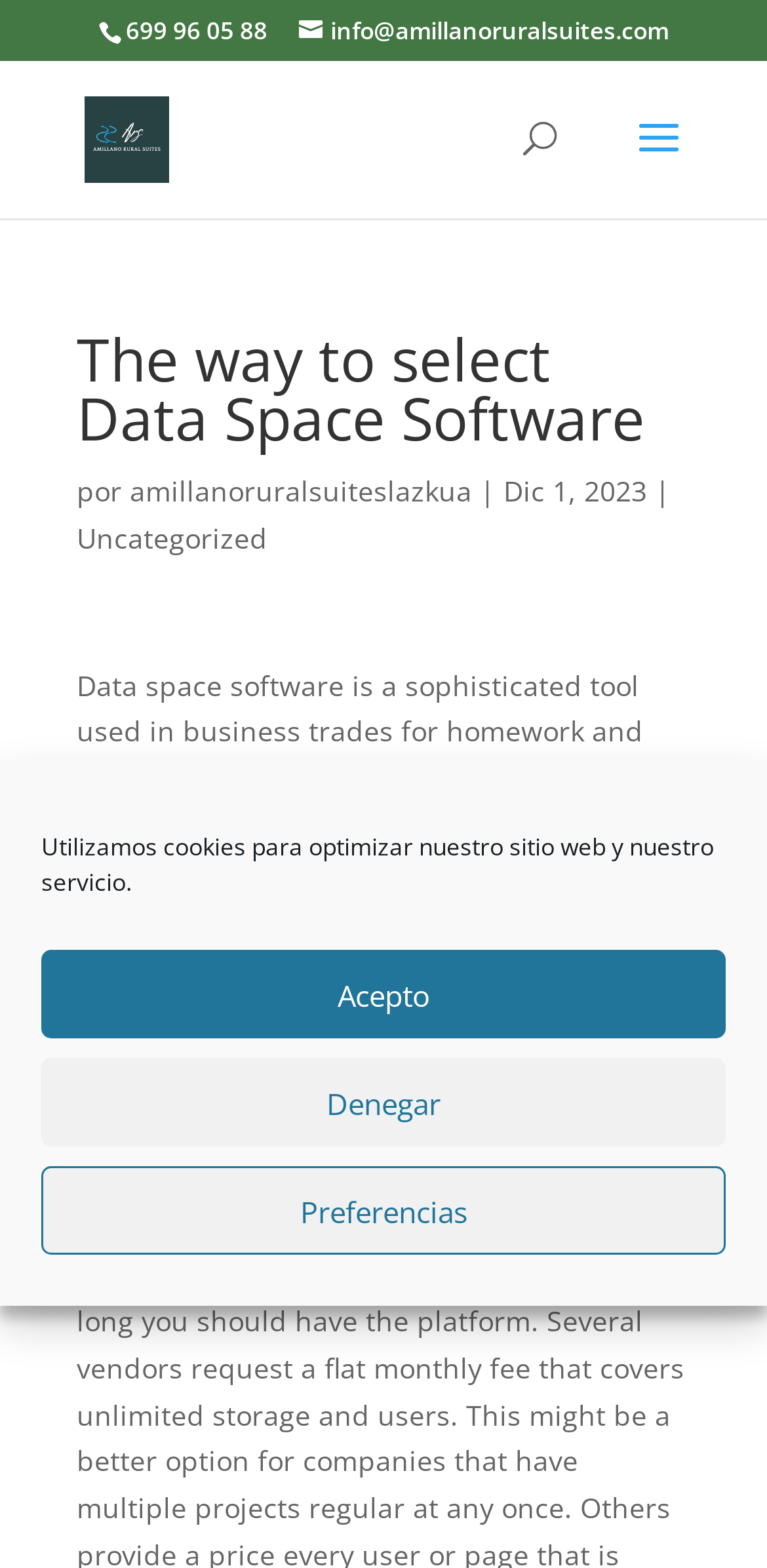Respond concisely with one word or phrase to the following query:
What is the email address of AMIILANO RURAL SUITES?

info@amillanoruralsuites.com